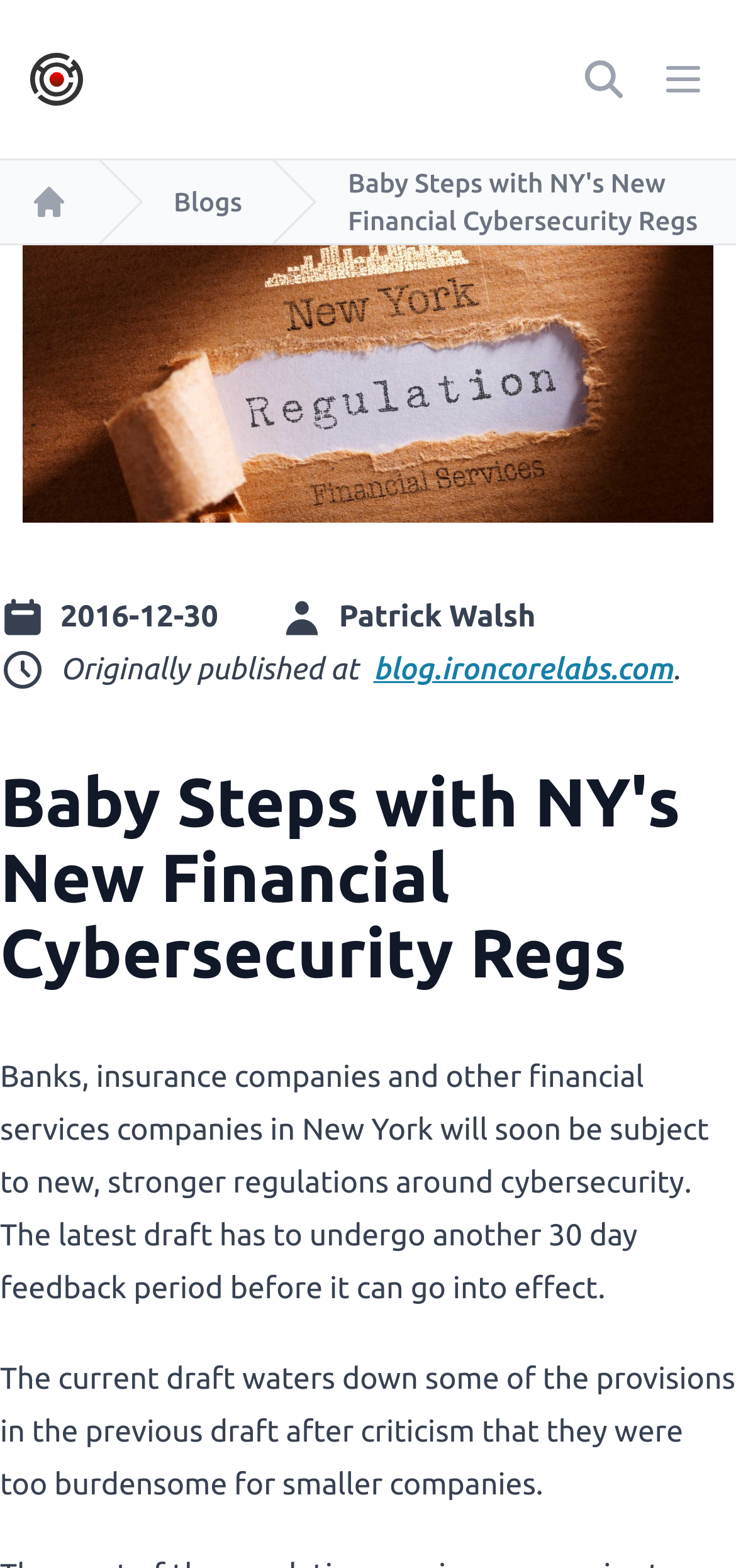Given the element description "Home" in the screenshot, predict the bounding box coordinates of that UI element.

[0.041, 0.117, 0.092, 0.141]